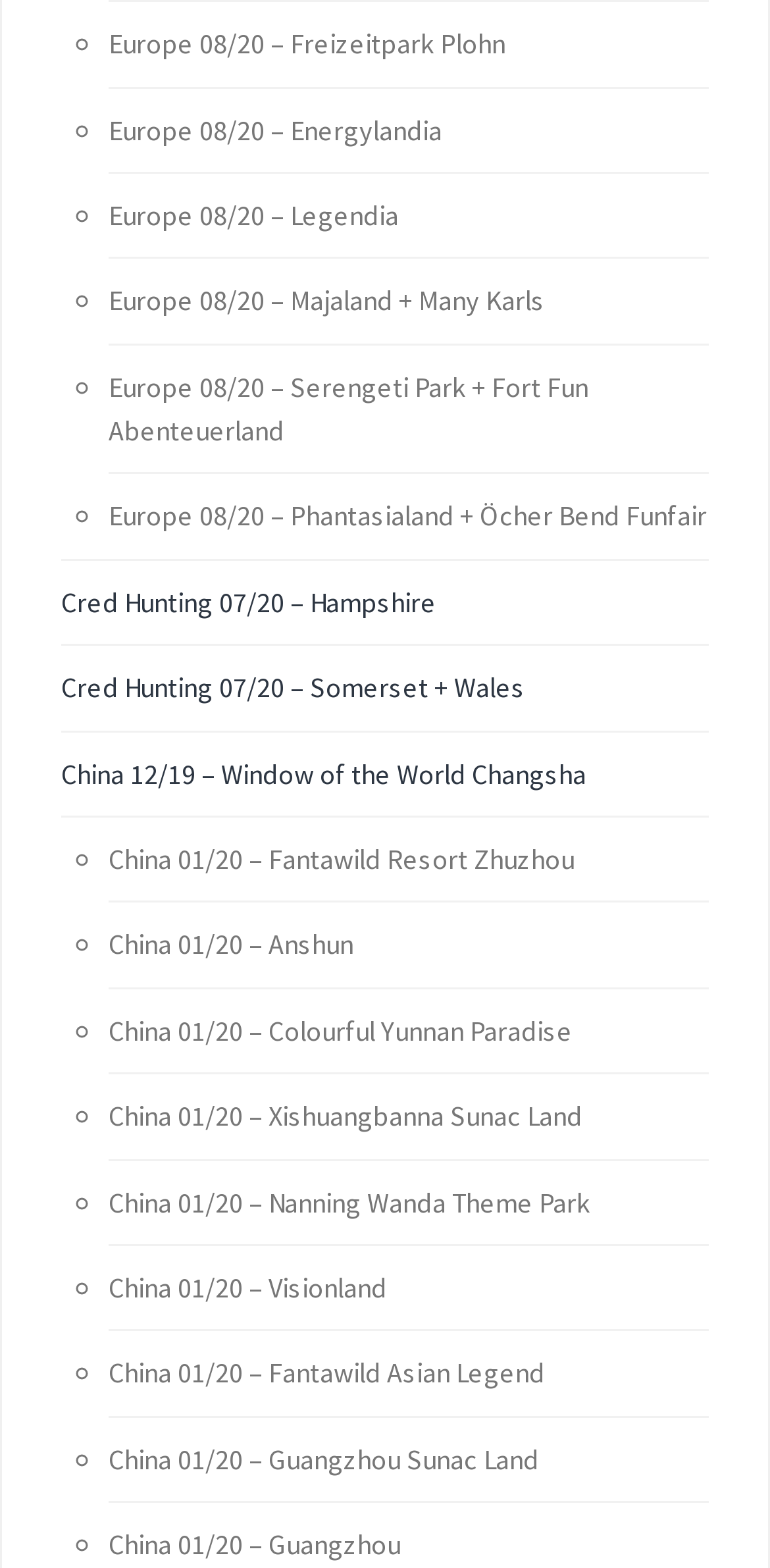Find the bounding box of the web element that fits this description: "Europe 08/20 – Legendia".

[0.141, 0.126, 0.518, 0.148]